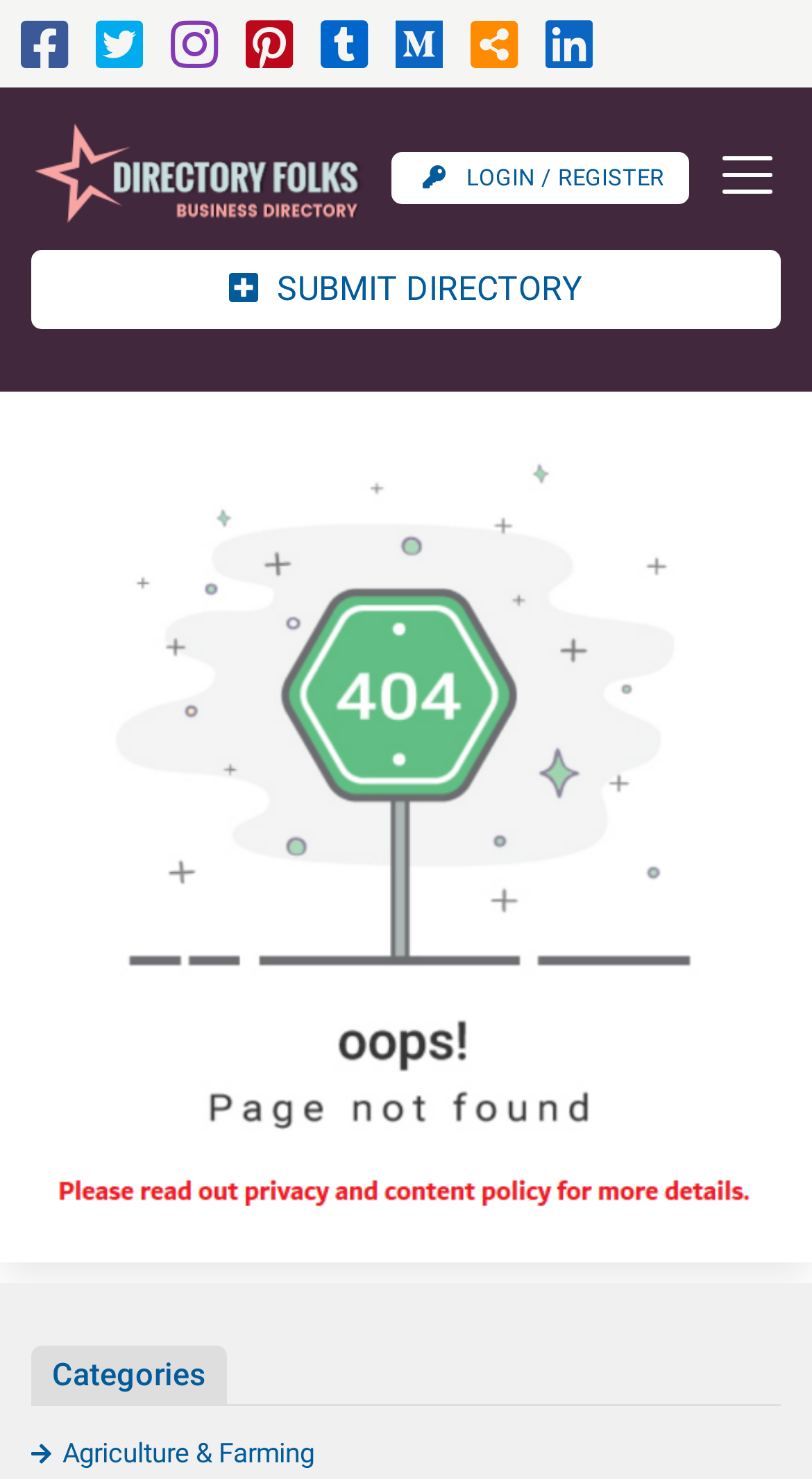What is the text of the login/register button?
Provide a detailed and well-explained answer to the question.

I looked for the button that allows users to login or register and found the text 'LOGIN / REGISTER' on it, which is located at the top right corner of the webpage.